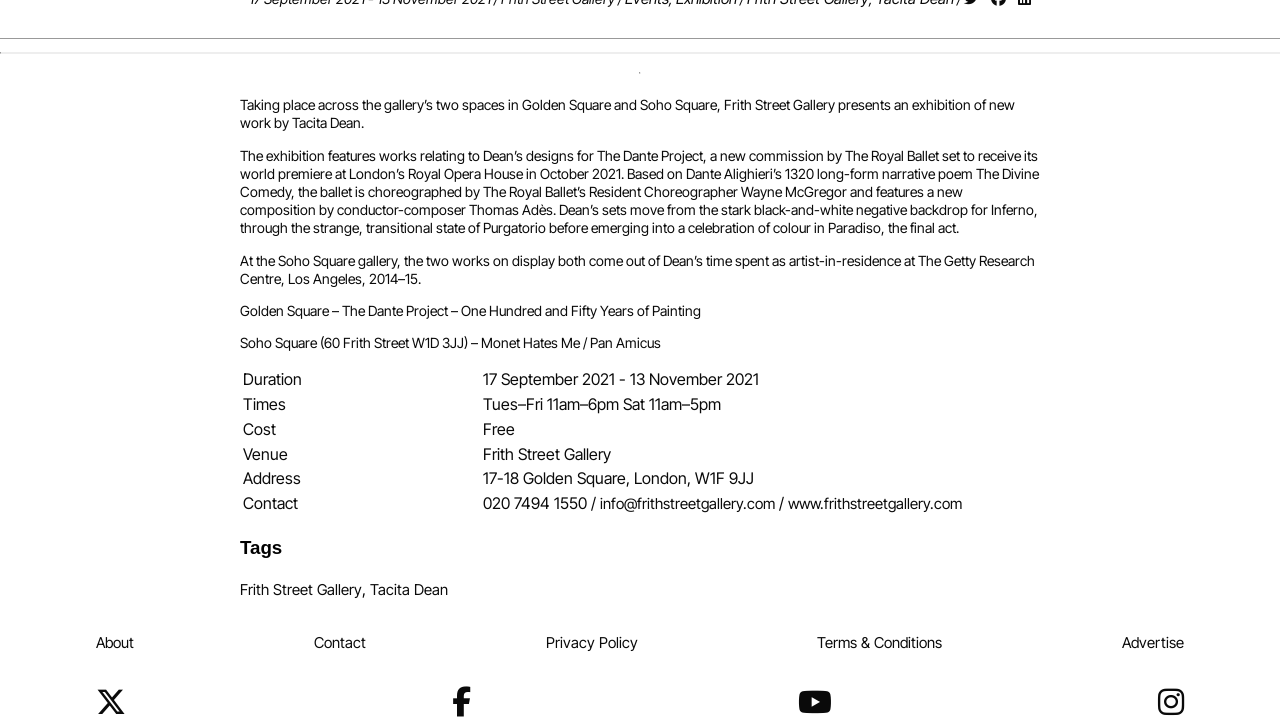Find the bounding box coordinates for the element described here: "Tacita Dean".

[0.289, 0.808, 0.35, 0.838]